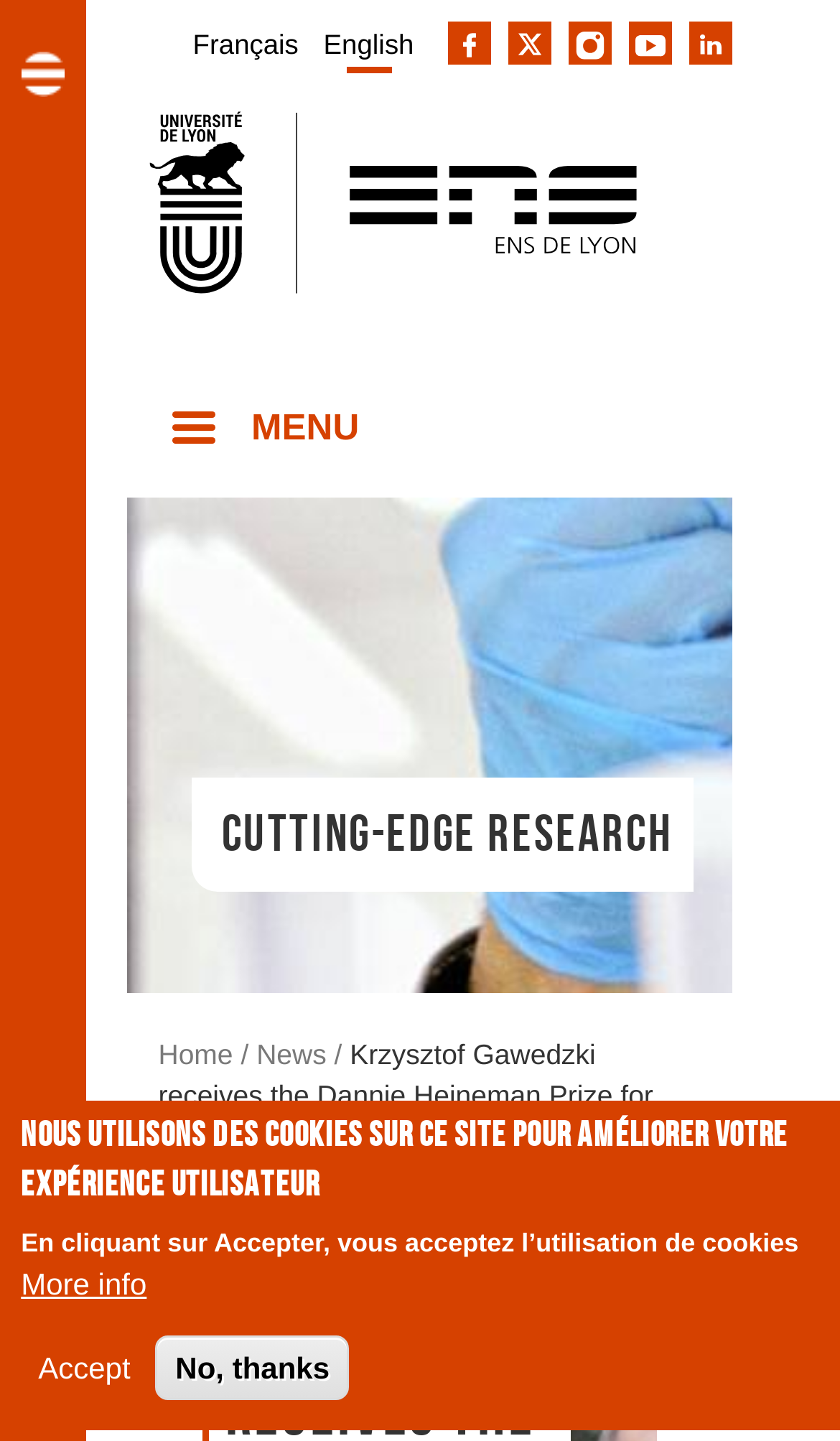Answer the question in one word or a short phrase:
What is the text of the first link in the breadcrumb navigation?

Home